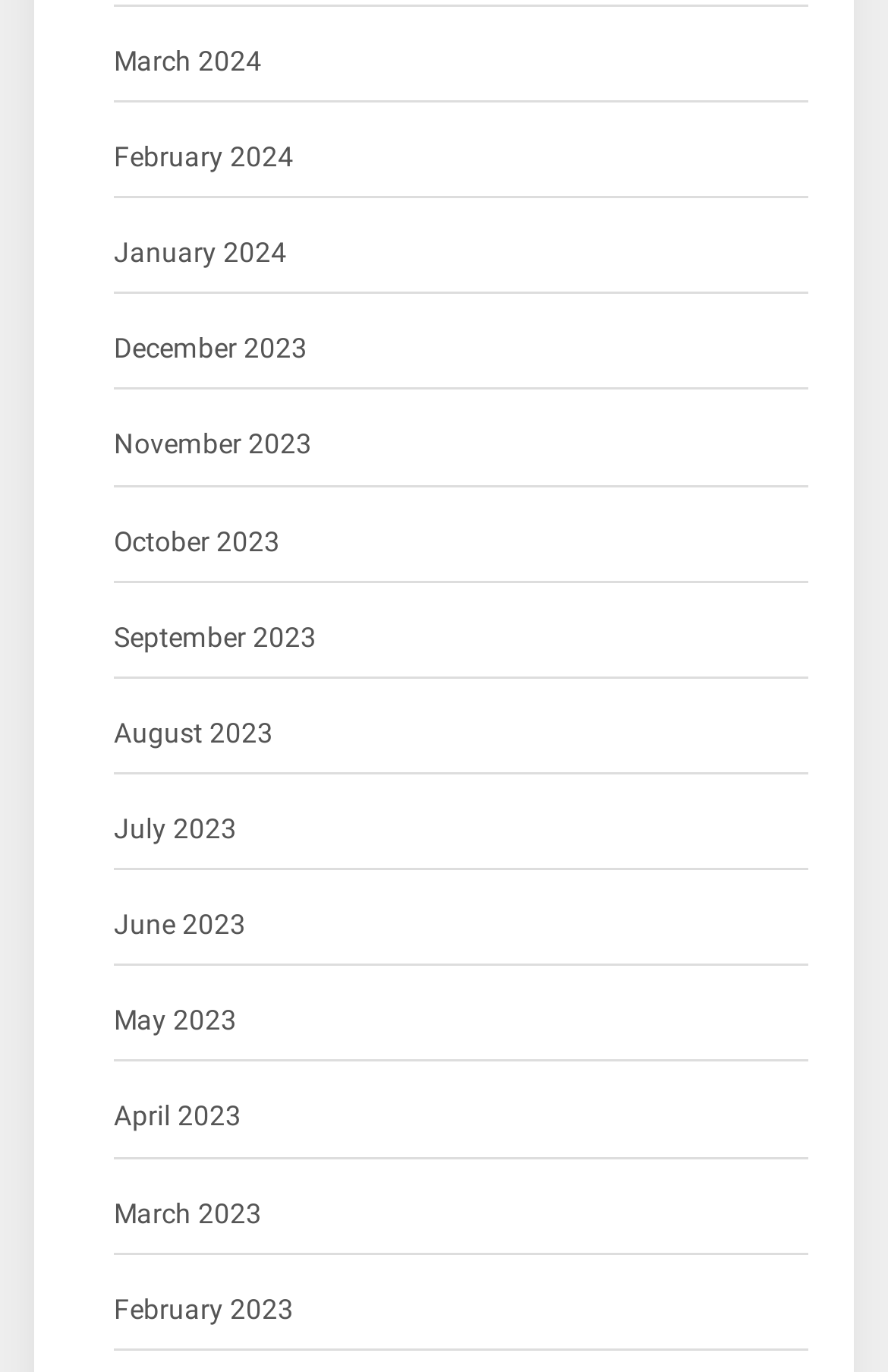Are all the links on the same horizontal level?
Make sure to answer the question with a detailed and comprehensive explanation.

I examined the x1 and x2 coordinates of each link and found that they all have the same x1 value of 0.128, indicating that they are all aligned on the same horizontal level.